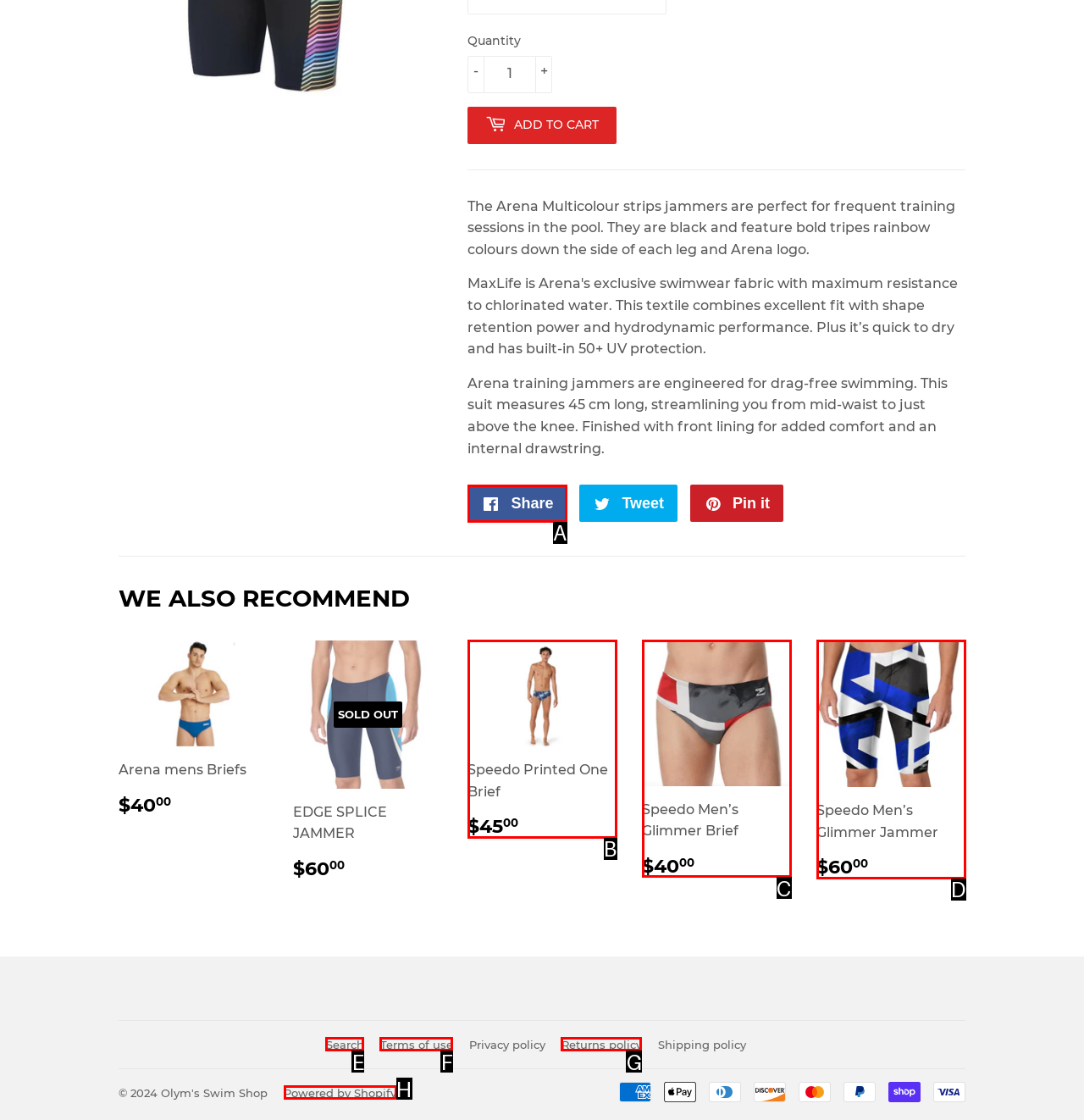Find the option that aligns with: Share Share on Facebook
Provide the letter of the corresponding option.

A